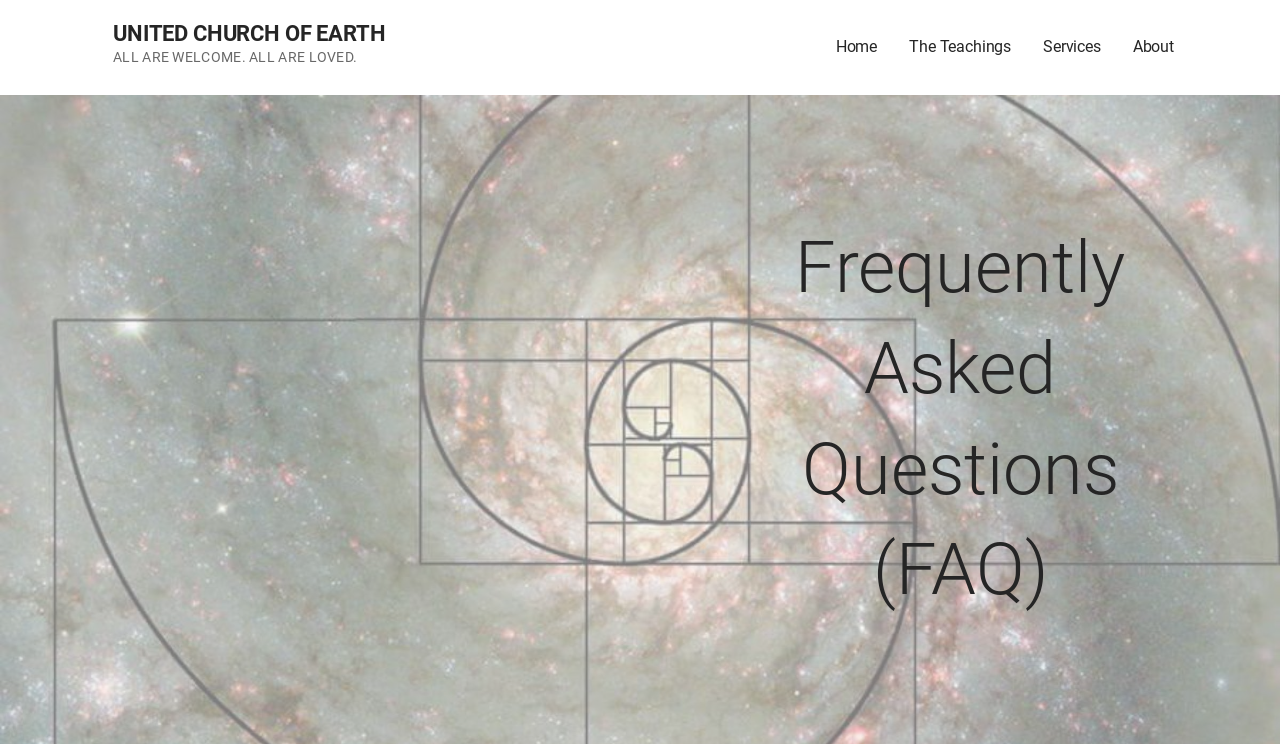Given the description The Teachings, predict the bounding box coordinates of the UI element. Ensure the coordinates are in the format (top-left x, top-left y, bottom-right x, bottom-right y) and all values are between 0 and 1.

[0.698, 0.0, 0.802, 0.125]